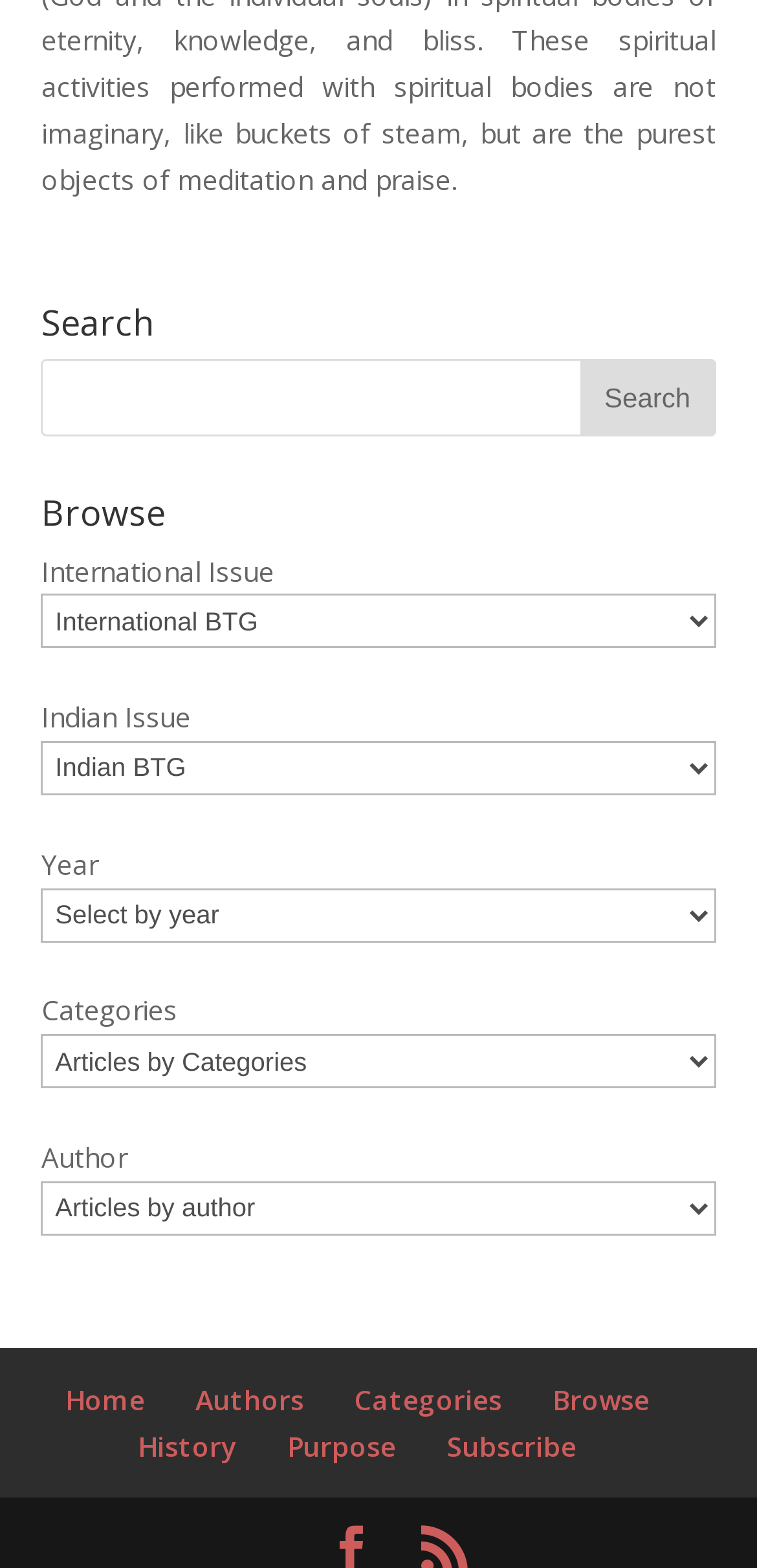Please find the bounding box coordinates of the section that needs to be clicked to achieve this instruction: "browse by categories".

[0.468, 0.881, 0.663, 0.904]